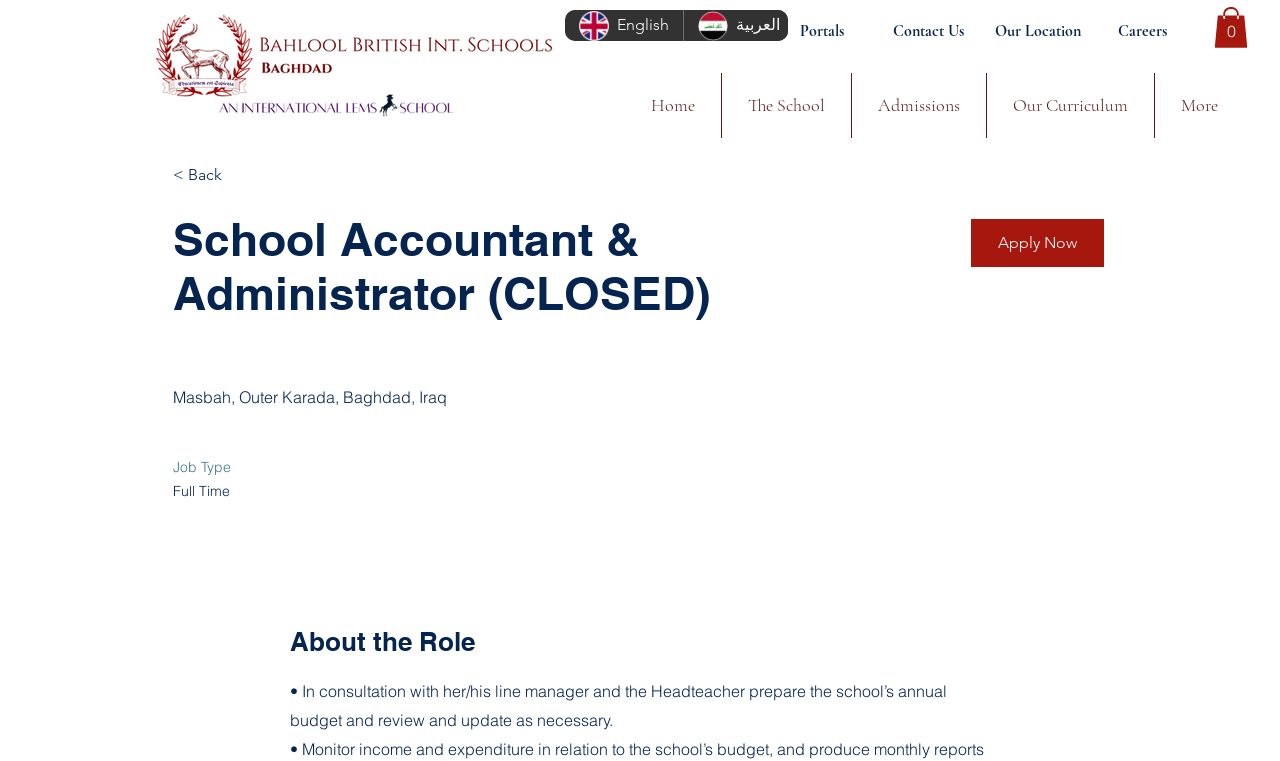Identify the bounding box coordinates of the area you need to click to perform the following instruction: "View Careers".

[0.849, 0.021, 0.935, 0.062]